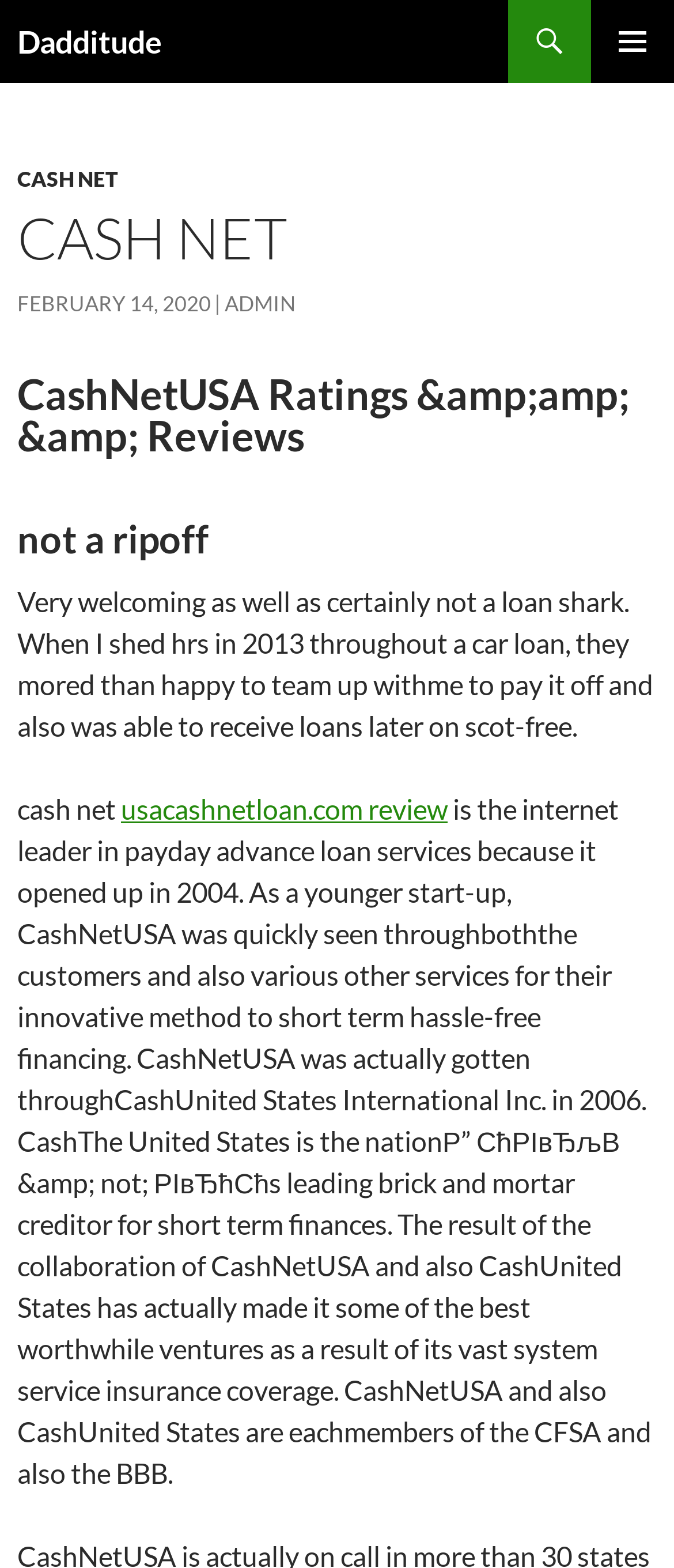Please reply with a single word or brief phrase to the question: 
What is the name of the website?

CashNetUSA